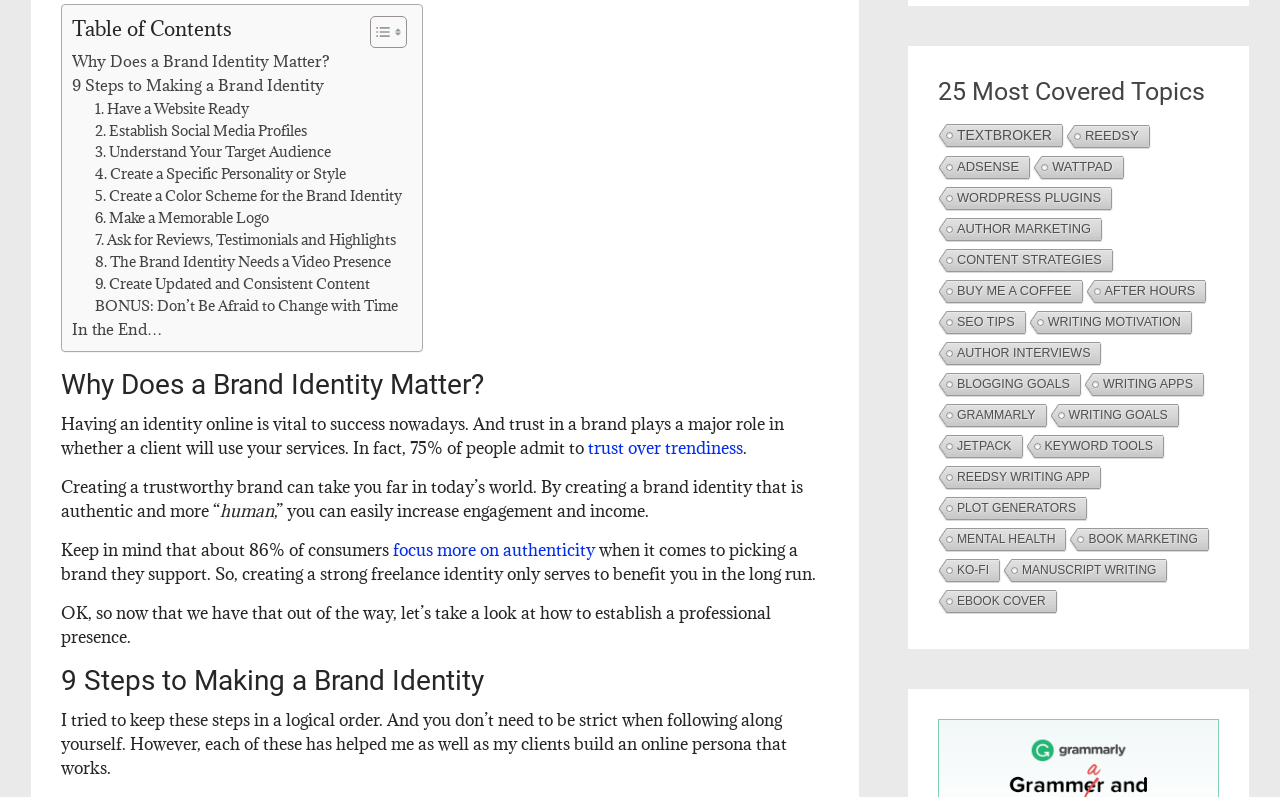Please answer the following question as detailed as possible based on the image: 
What is the topic of the 25 most covered items?

The webpage lists 25 most covered topics, which include various writing and marketing topics such as Textbroker, Reedsy, AdSense, Wattpad, WordPress Plugins, Author Marketing, Content Strategies, and many more, indicating that the webpage is related to writing, marketing, and online presence.